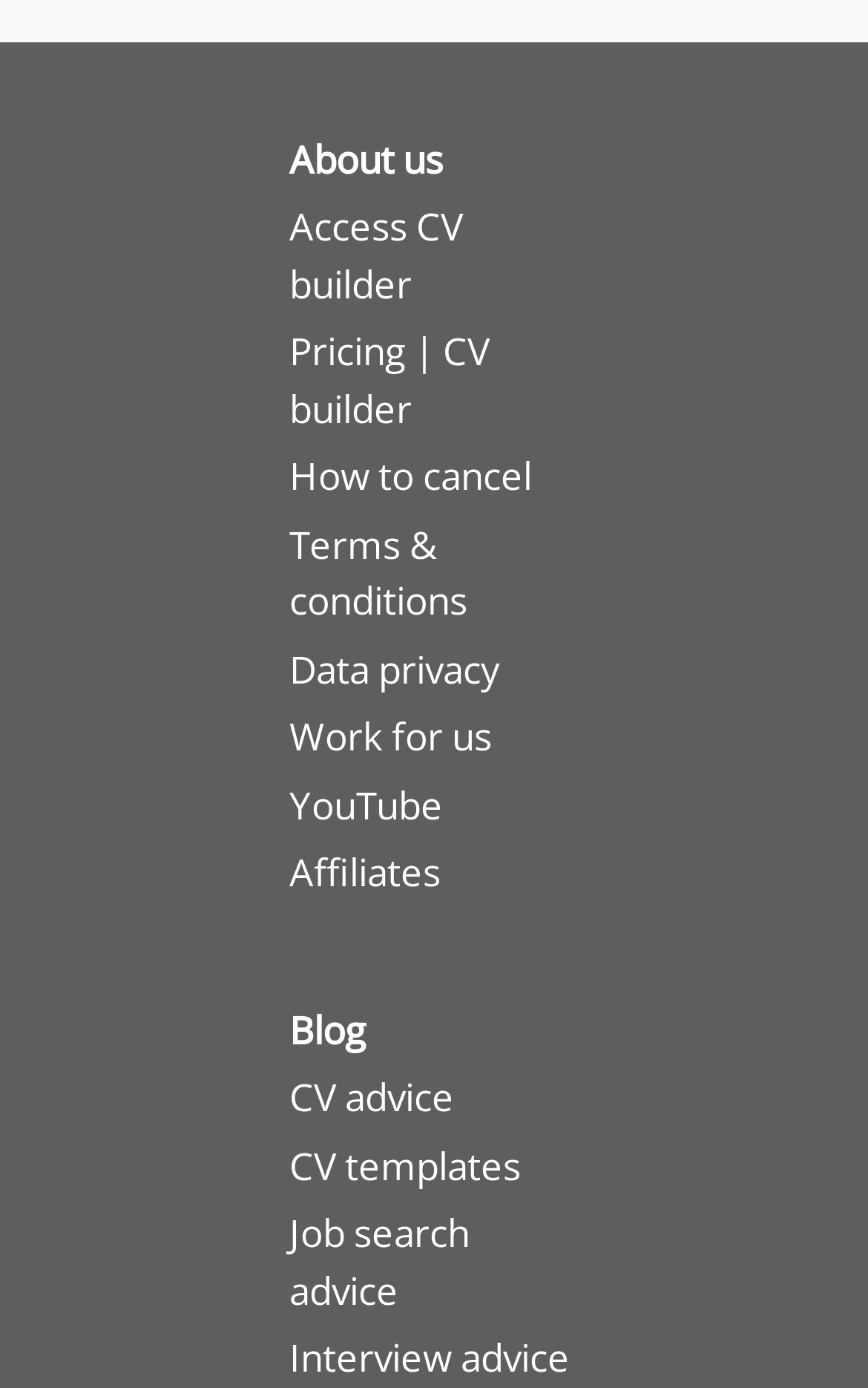Respond concisely with one word or phrase to the following query:
How many links are in the webpage?

19